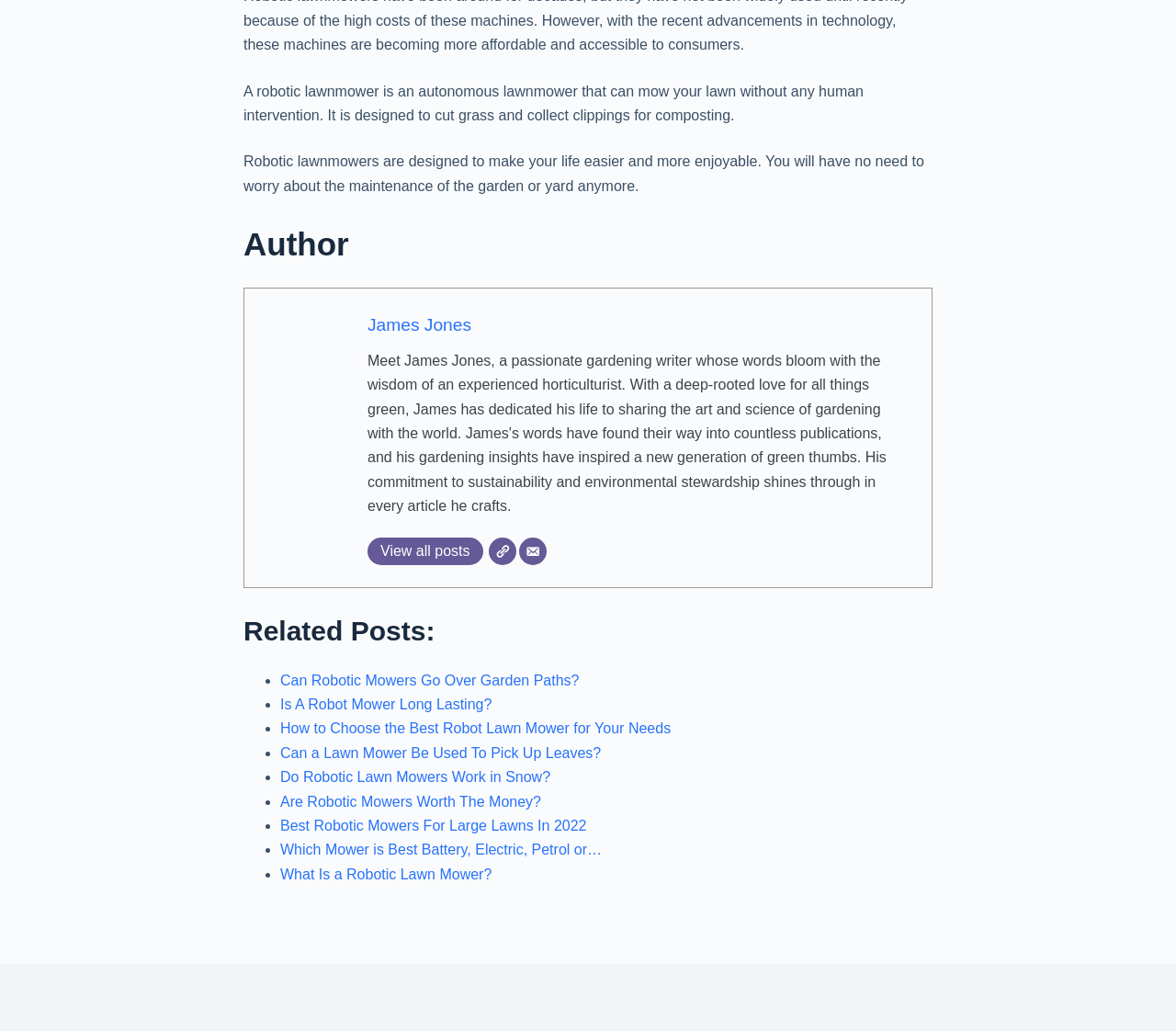Who is the author of the webpage?
Using the screenshot, give a one-word or short phrase answer.

James Jones